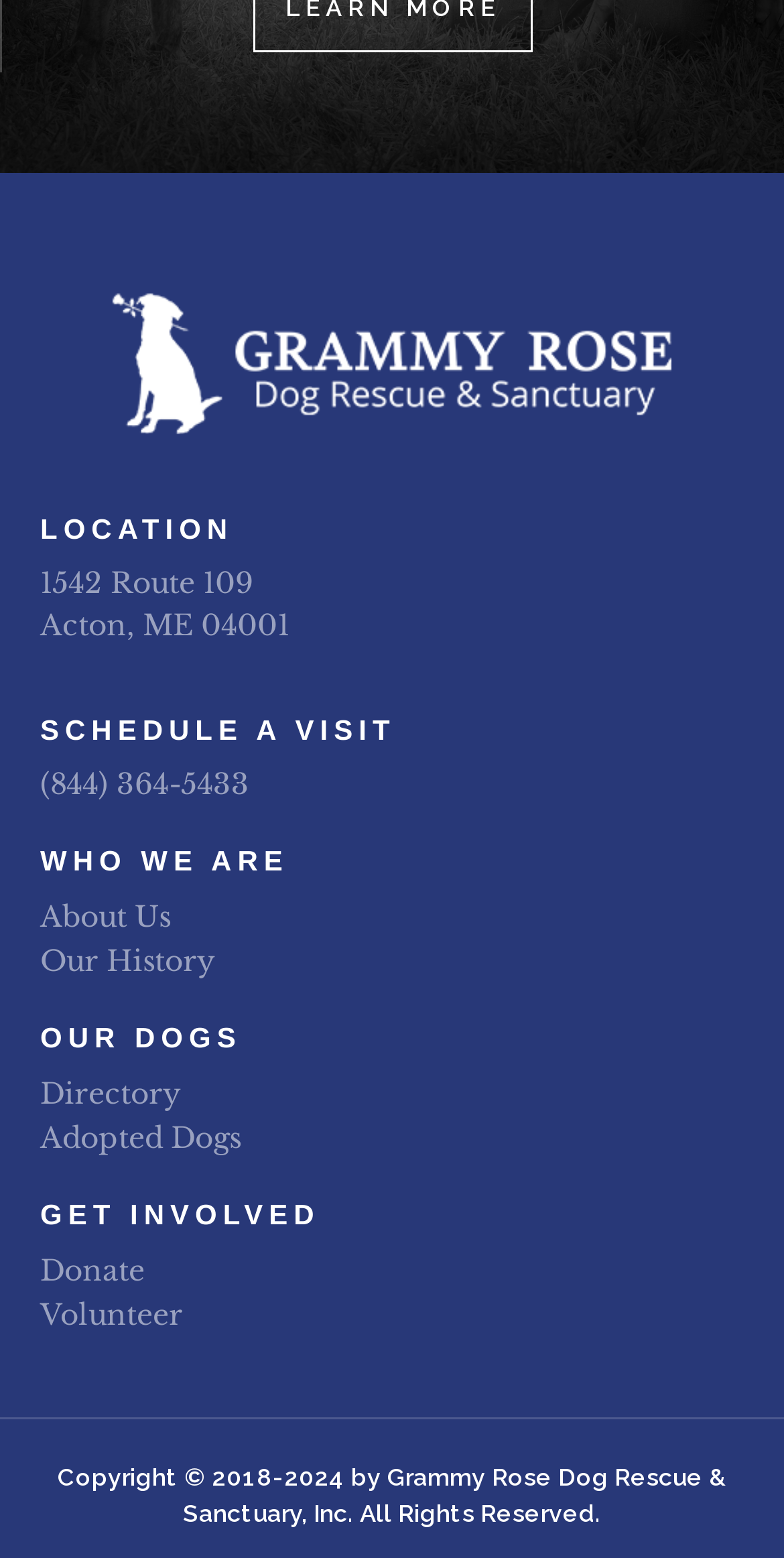Utilize the details in the image to give a detailed response to the question: What is the copyright year range of Grammy Rose Dog Rescue & Sanctuary?

I found the copyright year range by looking at the static text element at the bottom of the page which says 'Copyright © 2018-2024 by Grammy Rose Dog Rescue & Sanctuary, Inc. All Rights Reserved'.